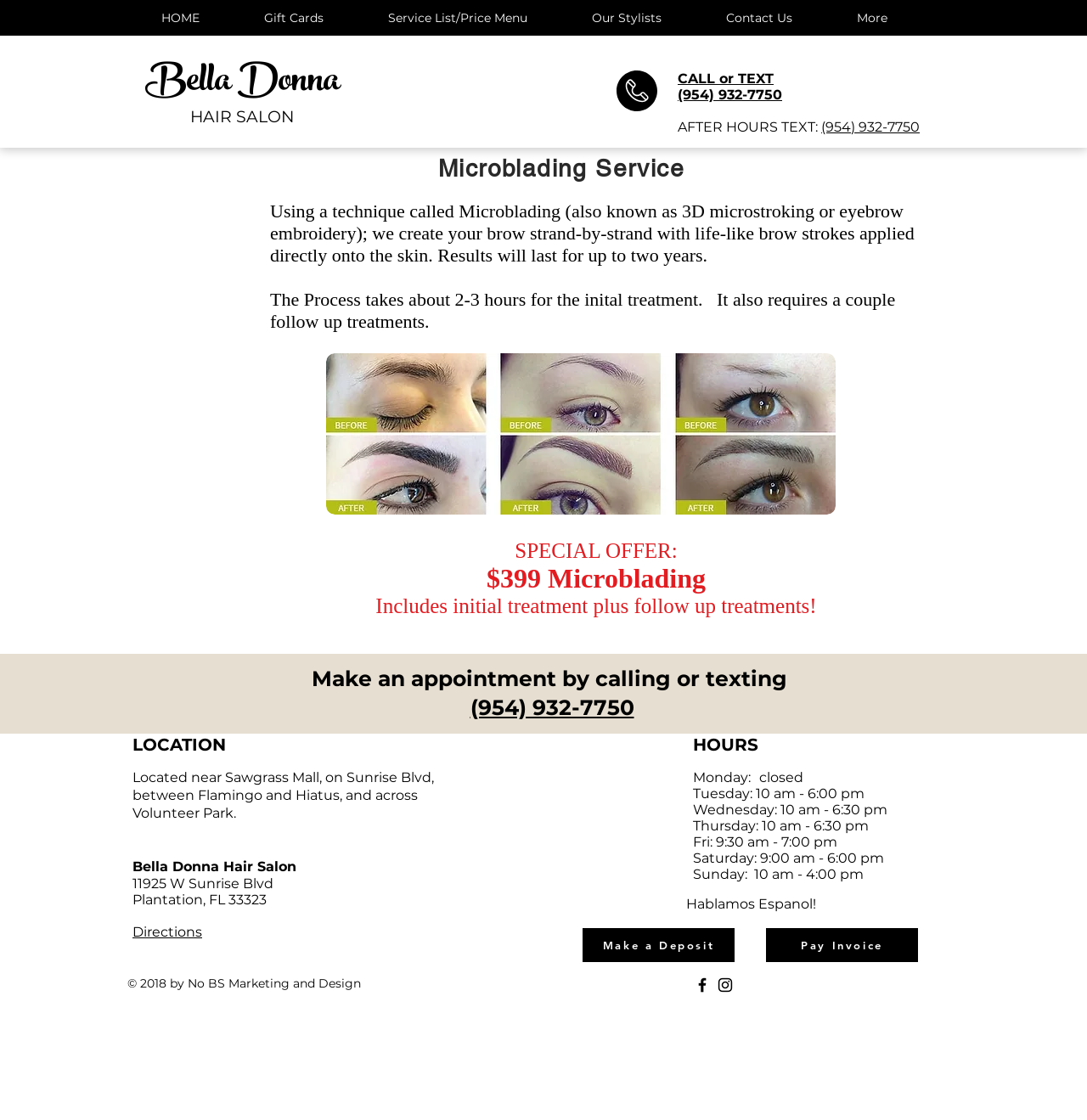Locate the bounding box coordinates of the area that needs to be clicked to fulfill the following instruction: "Make an appointment by calling or texting". The coordinates should be in the format of four float numbers between 0 and 1, namely [left, top, right, bottom].

[0.286, 0.594, 0.724, 0.617]